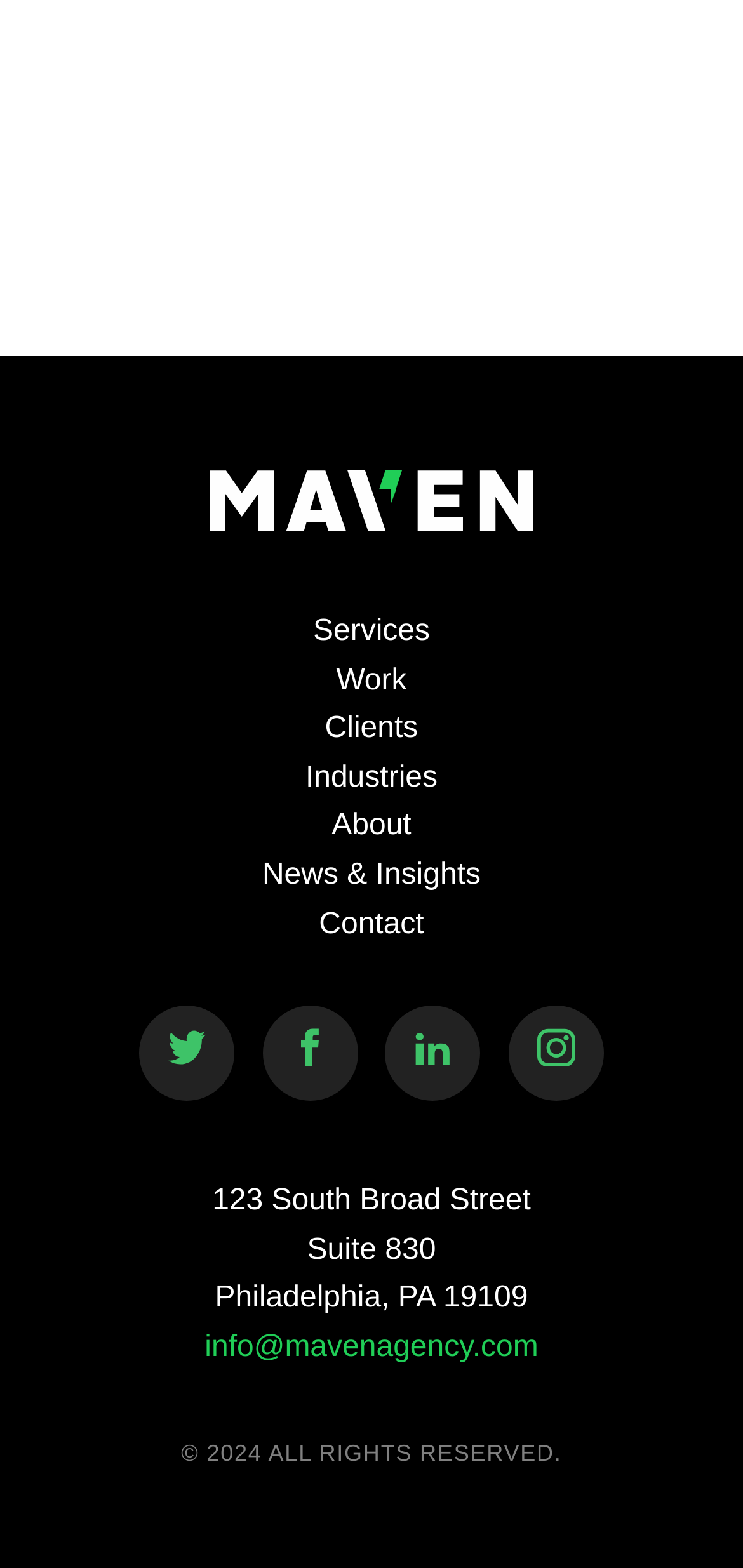What is the email address of Maven?
Look at the screenshot and respond with a single word or phrase.

info@mavenagency.com